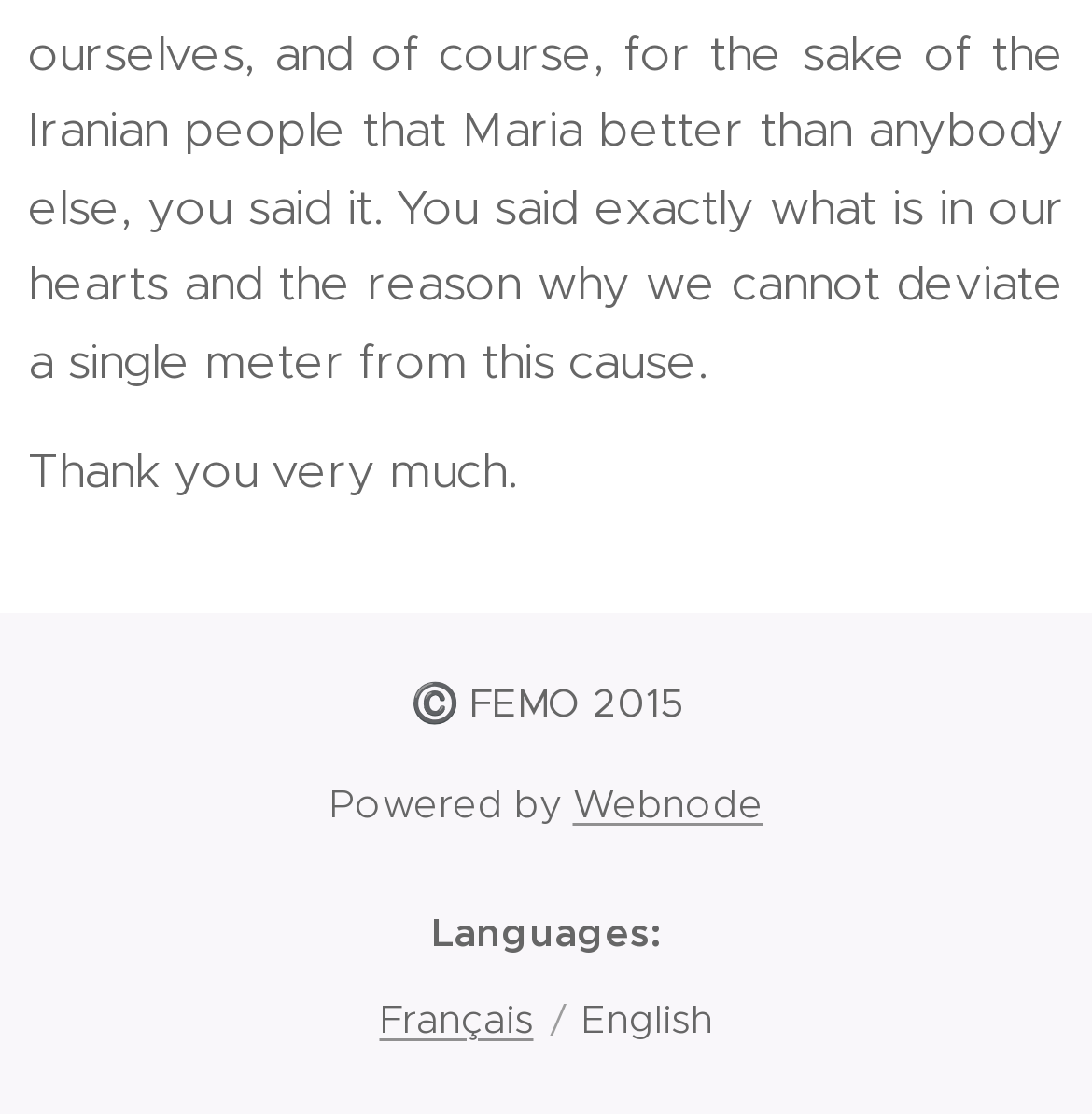Use a single word or phrase to respond to the question:
How many language options are available?

2